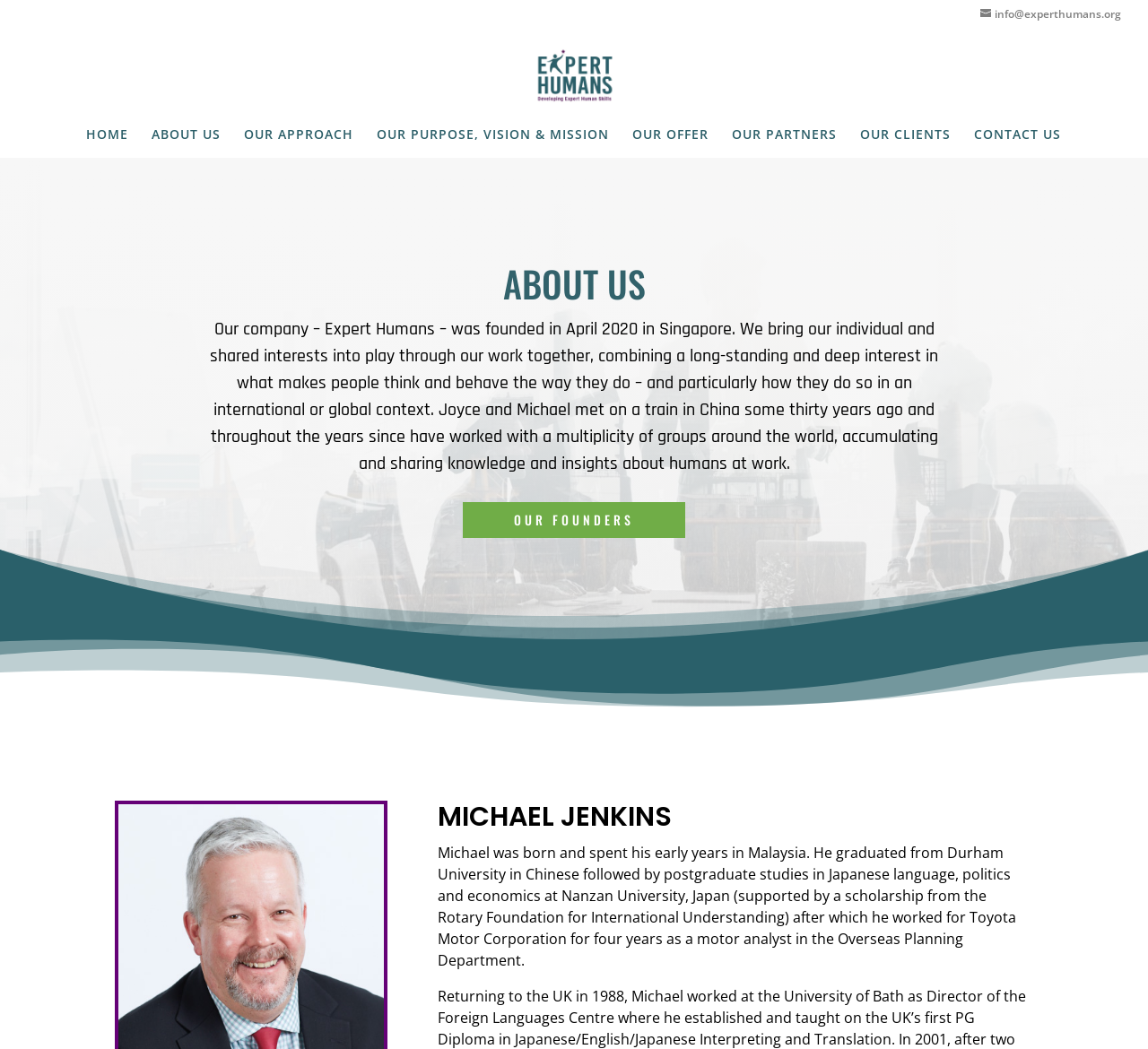What did Michael work as after his postgraduate studies?
Use the image to answer the question with a single word or phrase.

Motor analyst